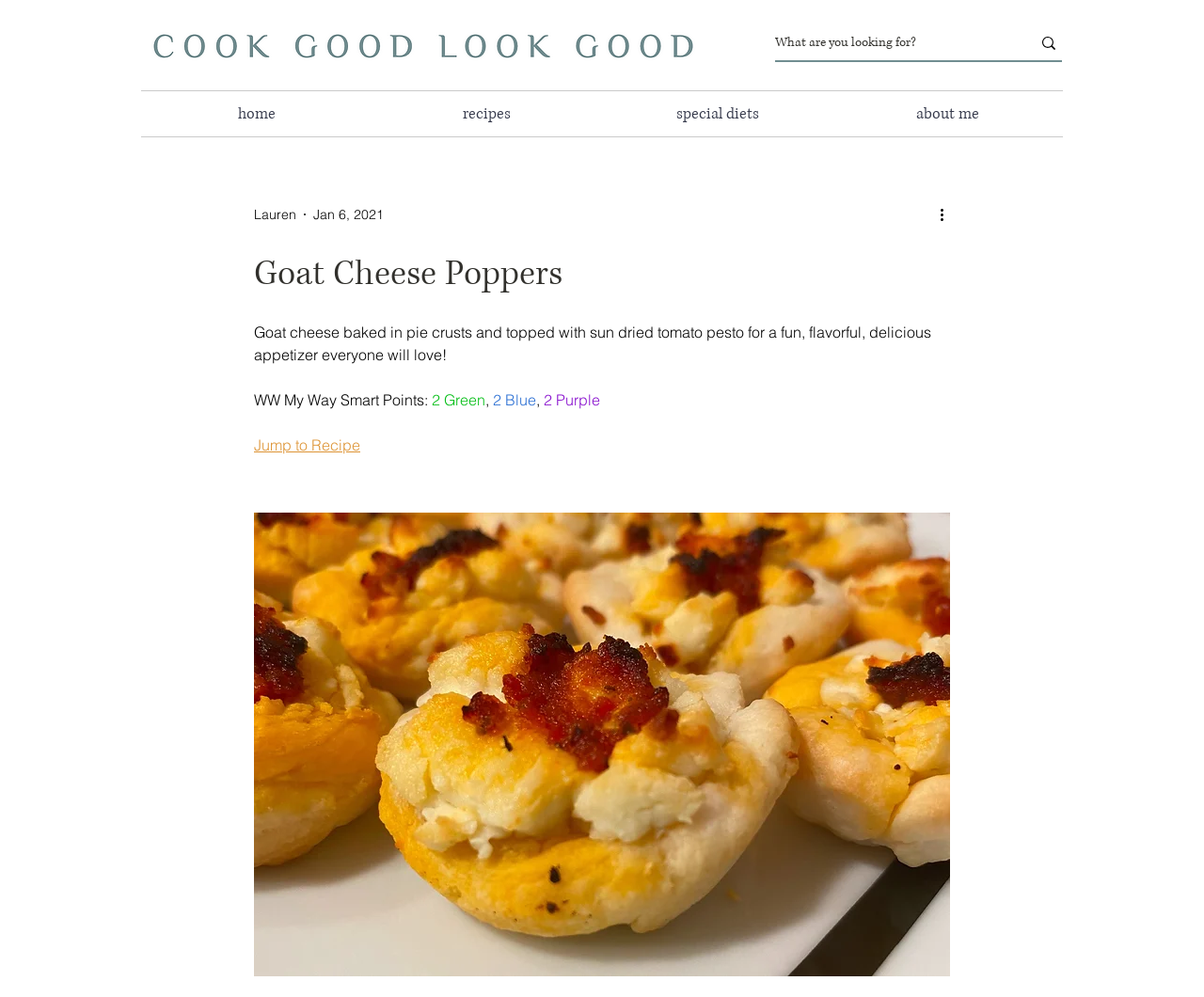Give a detailed account of the webpage's layout and content.

This webpage is about a recipe for Goat Cheese Poppers, a fun and flavorful appetizer. At the top-left corner, there is a screenshot image, and next to it, a search bar with a magnifying glass icon and a placeholder text "What are you looking for?". Below the search bar, there is a navigation menu with links to "home", "recipes", "special diets", and "about me". The "about me" section has a subheading "Lauren" and a date "Jan 6, 2021".

The main content of the webpage is the recipe, which is headed by a title "Goat Cheese Poppers" in a larger font. Below the title, there is a descriptive text that summarizes the recipe, followed by the WW My Way Smart Points information, which includes 2 Green, 2 Blue, and 2 Purple points. There is also a "Jump to Recipe" link and a button with no text.

On the top-right corner, there is a generic element with no text, and below it, a "More actions" button with a dropdown icon. The webpage has a total of 4 links, 2 buttons, 2 images, and 9 static text elements.